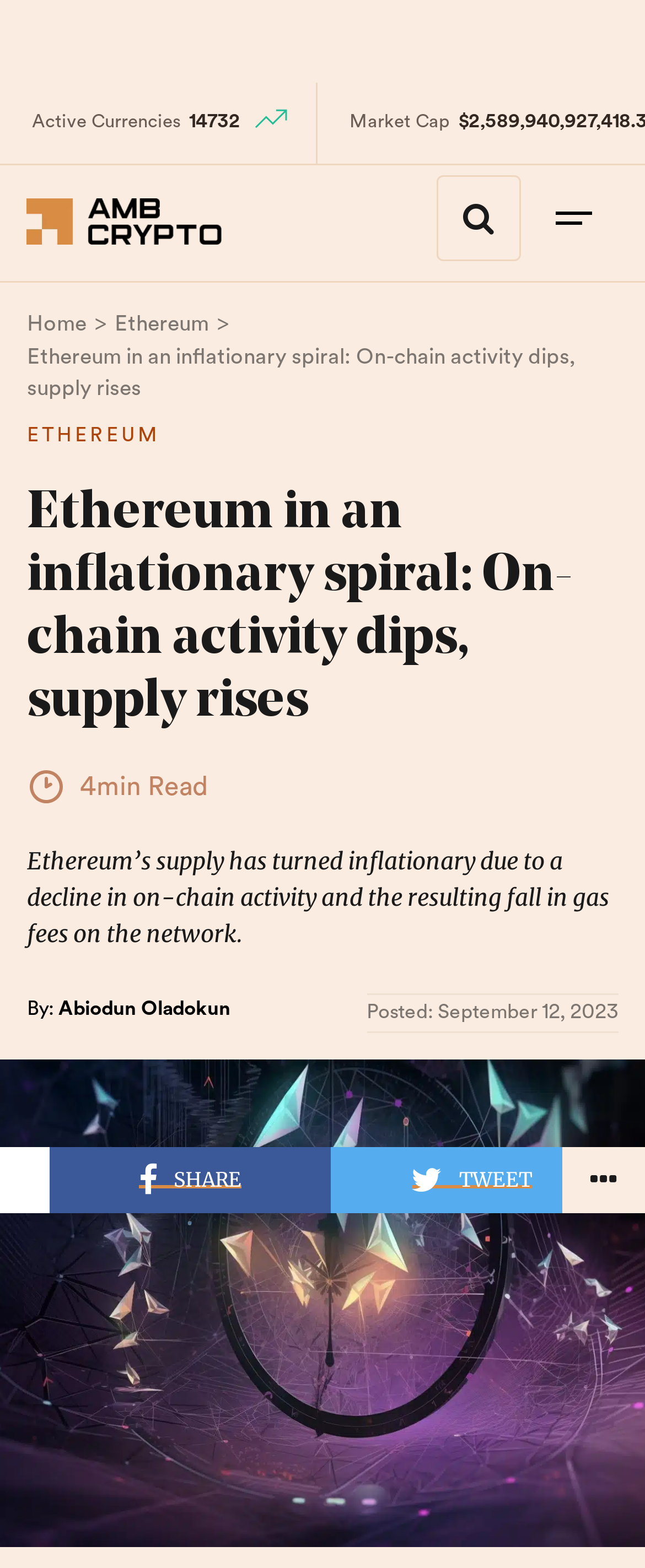Use the details in the image to answer the question thoroughly: 
What is the current on-chain activity of Ethereum?

The article's title and content suggest that the on-chain activity of Ethereum has dipped, leading to a decline in gas fees on the network.